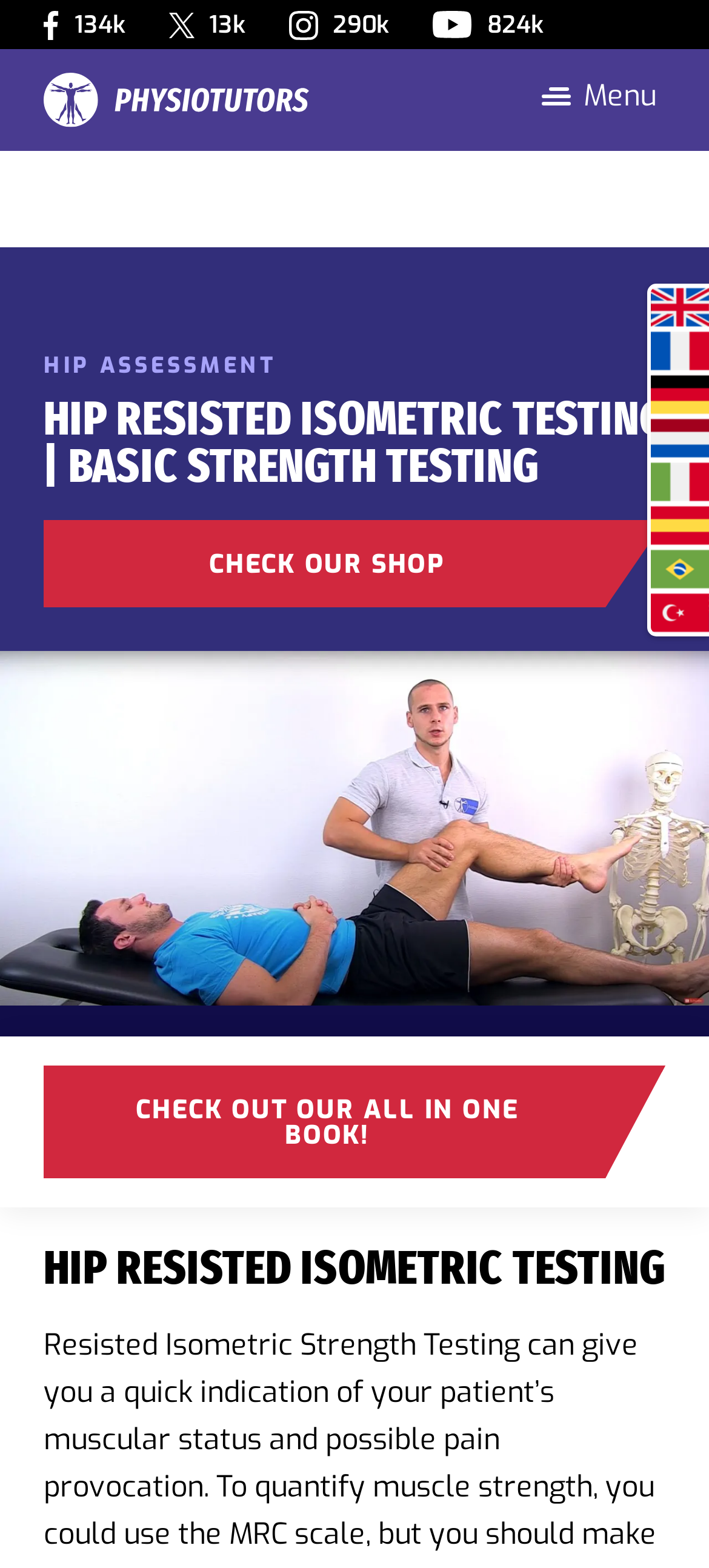Determine the coordinates of the bounding box that should be clicked to complete the instruction: "Toggle the navigation menu". The coordinates should be represented by four float numbers between 0 and 1: [left, top, right, bottom].

[0.751, 0.041, 0.938, 0.082]